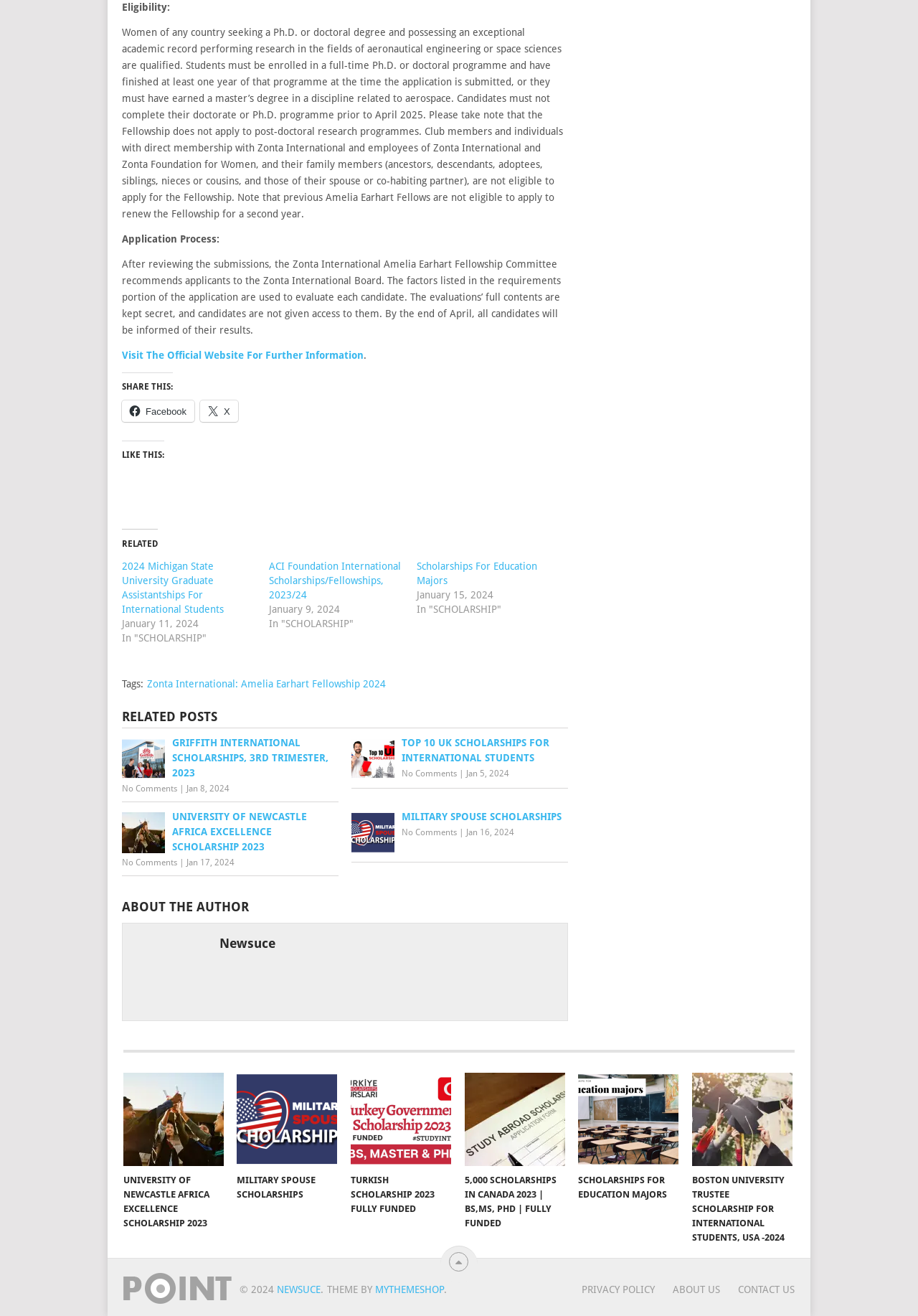From the given element description: "alt="Newsuce"", find the bounding box for the UI element. Provide the coordinates as four float numbers between 0 and 1, in the order [left, top, right, bottom].

[0.134, 0.983, 0.253, 0.992]